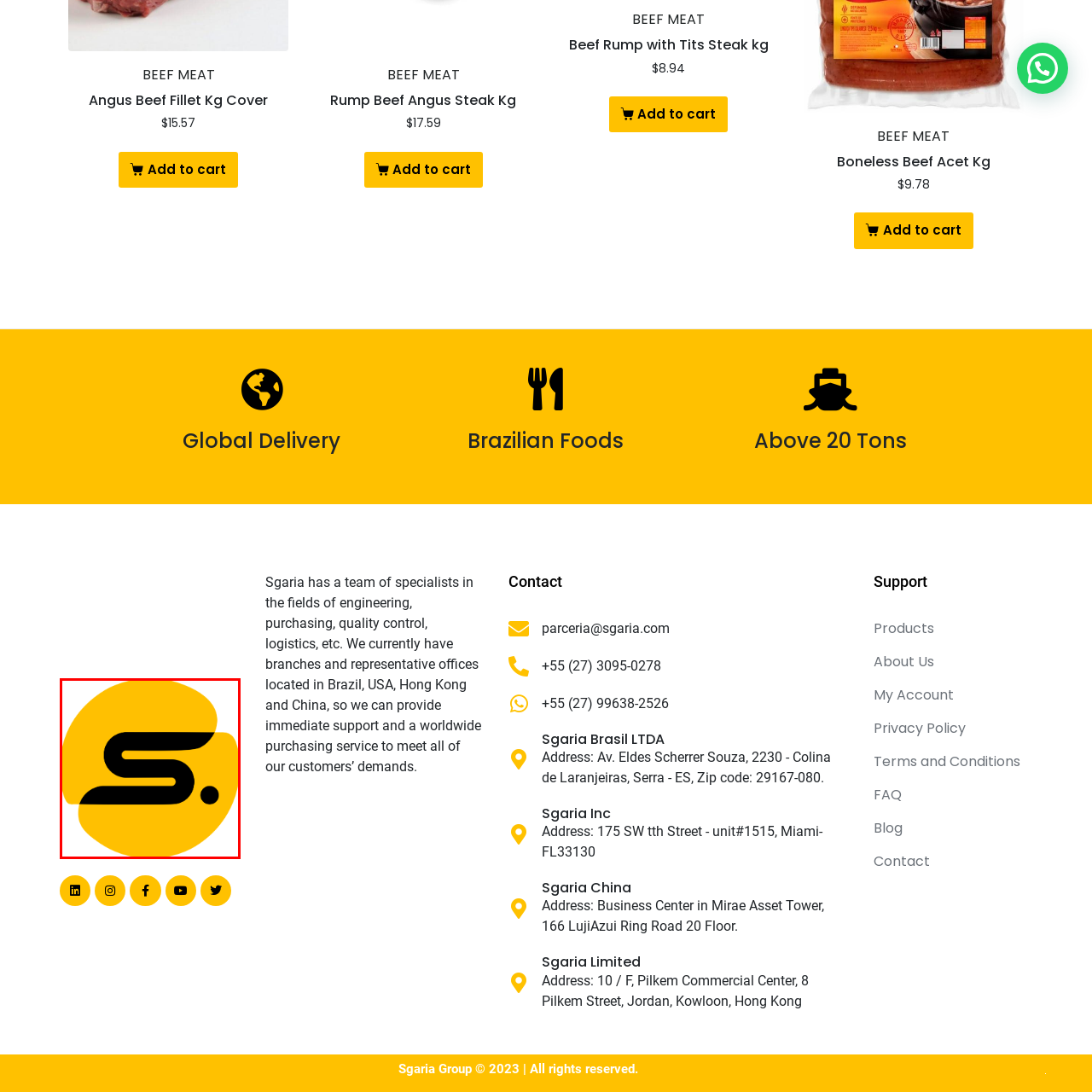What is the purpose of the black elements in the design?
Pay attention to the section of the image highlighted by the red bounding box and provide a comprehensive answer to the question.

The black elements of the design contribute to a strong contrast that enhances visibility and memorability of the logo, making it more effective in representing the company's brand identity.